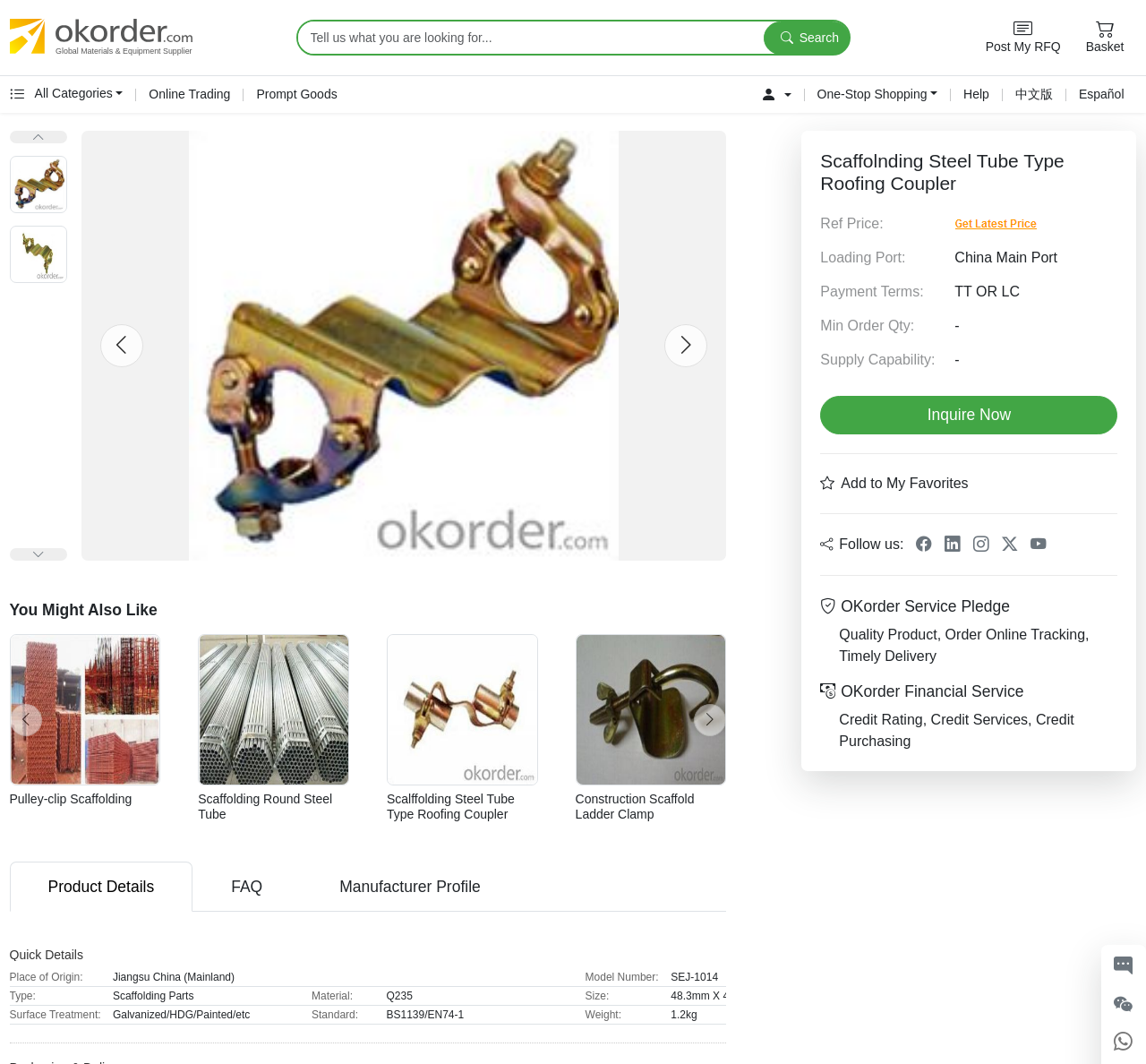Kindly determine the bounding box coordinates of the area that needs to be clicked to fulfill this instruction: "Post my RFQ".

[0.849, 0.012, 0.936, 0.059]